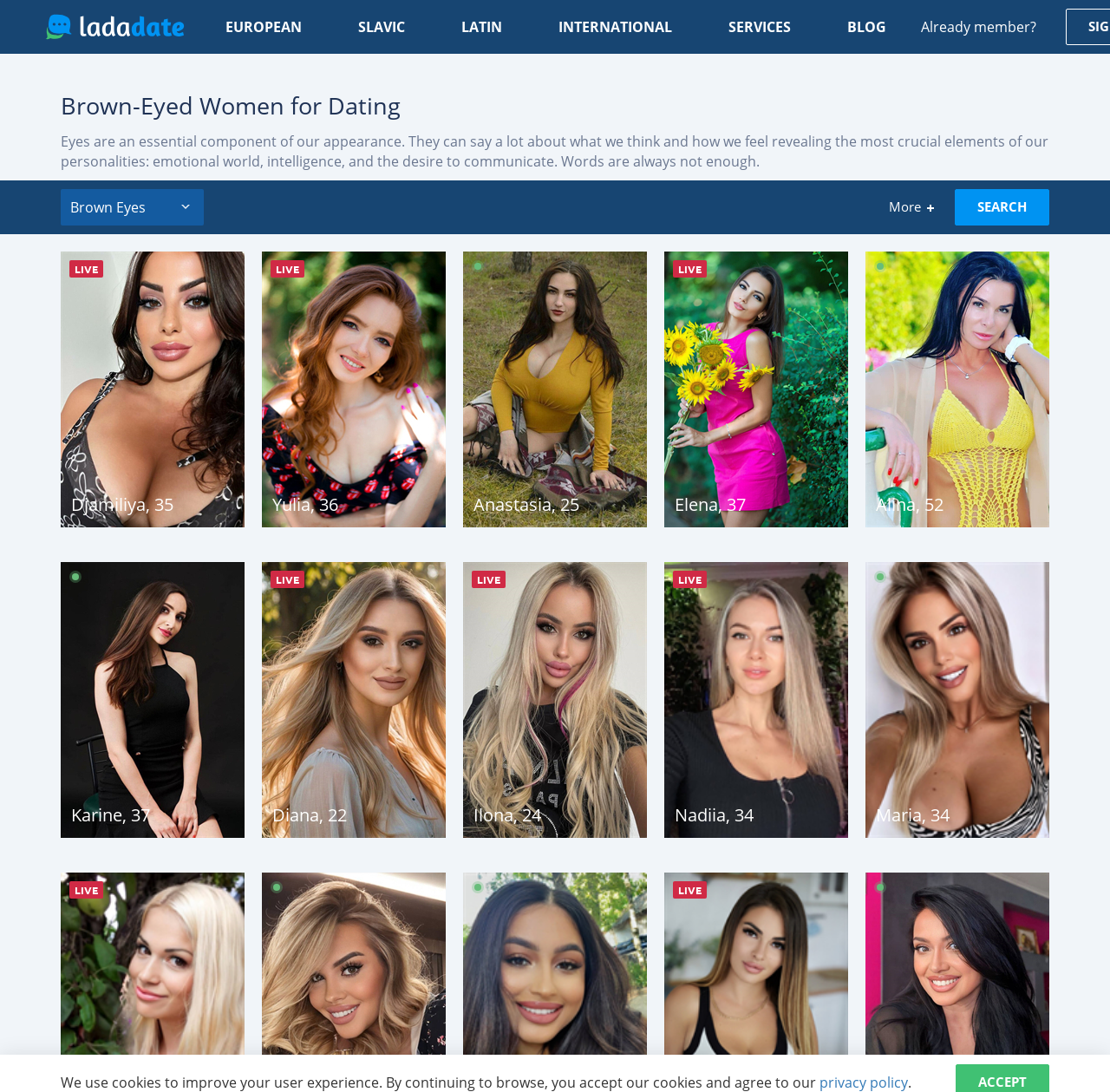Provide the bounding box coordinates for the UI element described in this sentence: "title="International dating site | LadaDate"". The coordinates should be four float values between 0 and 1, i.e., [left, top, right, bottom].

[0.039, 0.008, 0.168, 0.041]